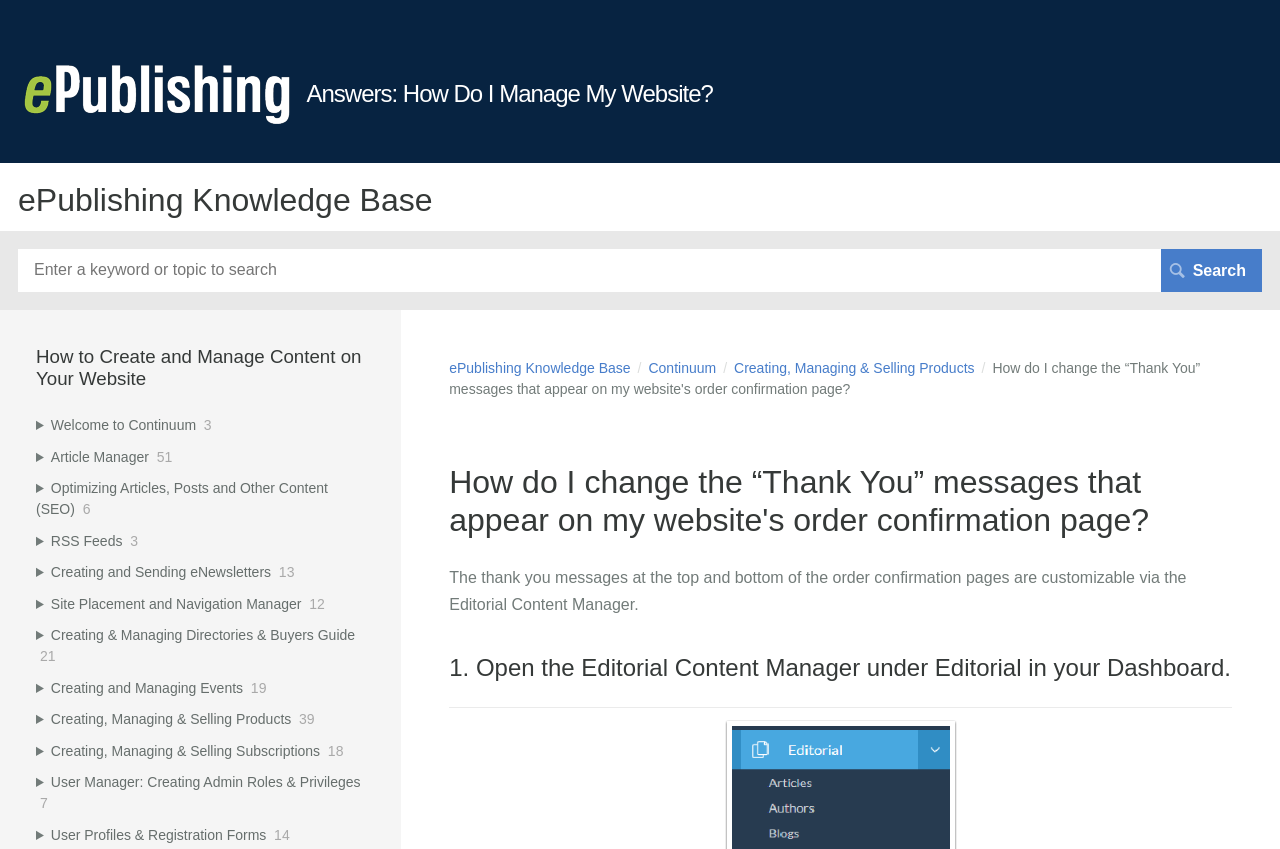What is the purpose of the Editorial Content Manager?
Based on the visual details in the image, please answer the question thoroughly.

I found the answer by reading the text that says 'The thank you messages at the top and bottom of the order confirmation pages are customizable via the Editorial Content Manager.' which indicates that the Editorial Content Manager is used to customize thank you messages.